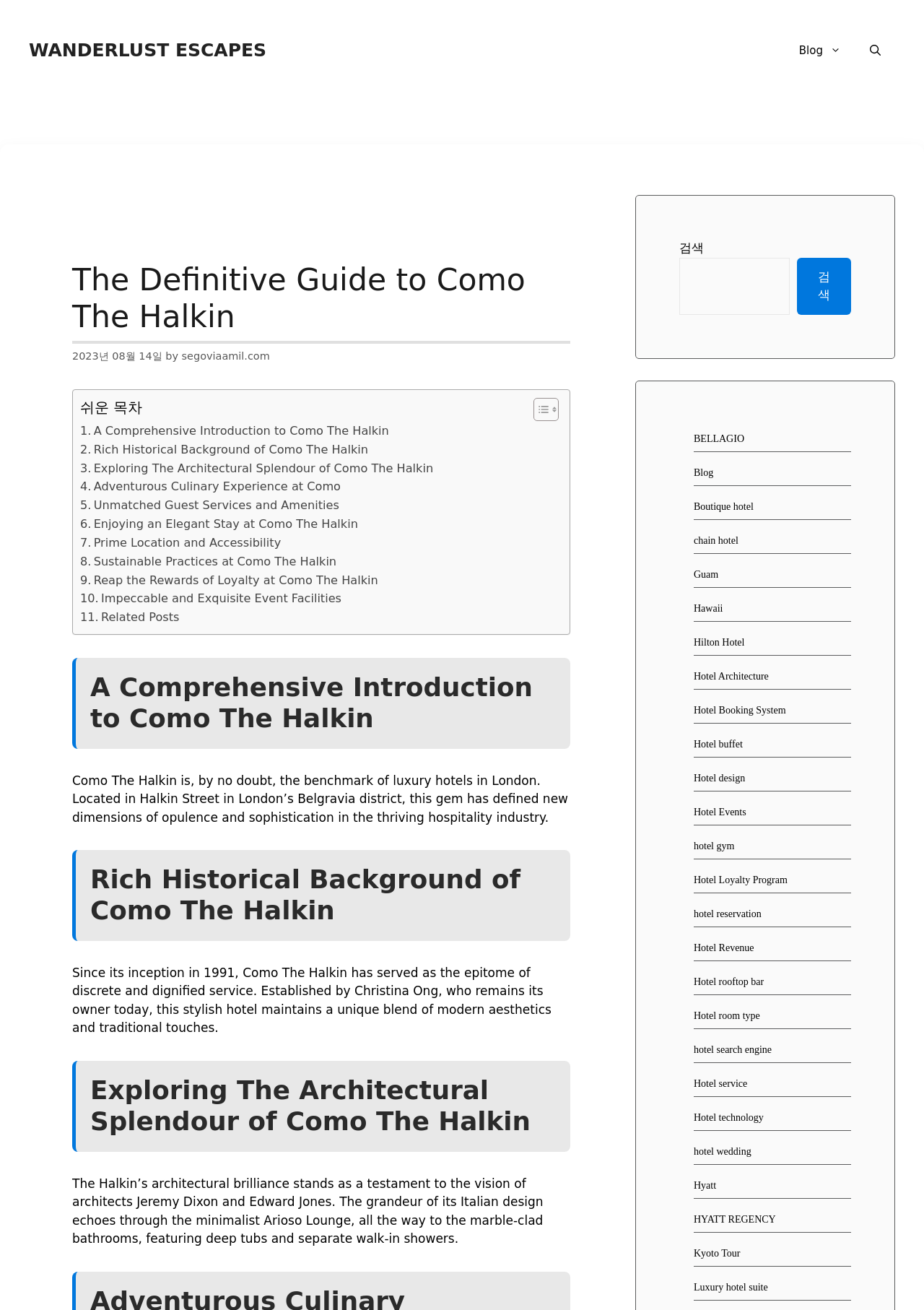Using details from the image, please answer the following question comprehensively:
Where is Como The Halkin located?

The article states that 'Located in Halkin Street in London's Belgravia district, this gem has defined new dimensions of opulence and sophistication in the thriving hospitality industry'.